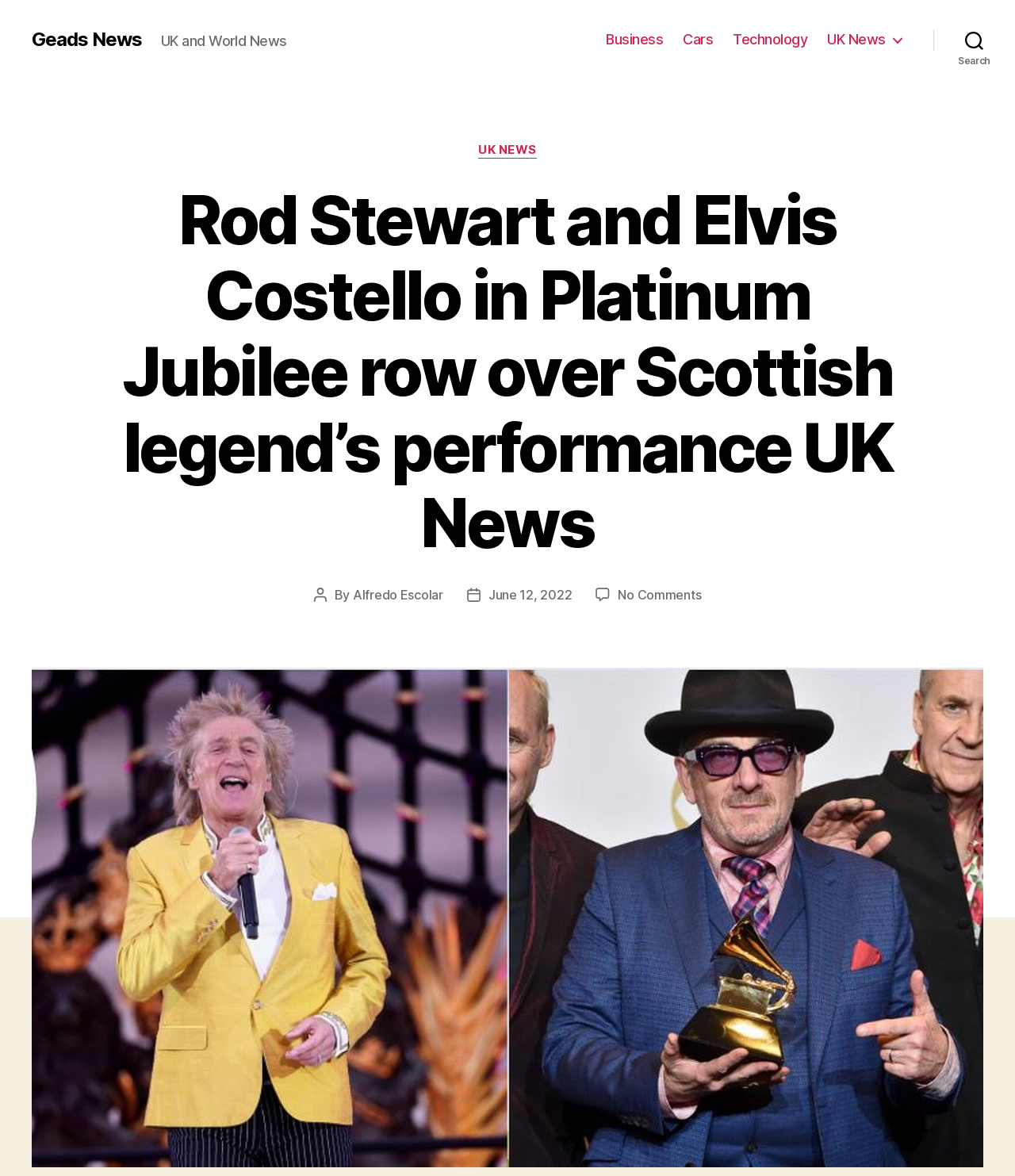Locate the coordinates of the bounding box for the clickable region that fulfills this instruction: "View the post details on June 12, 2022".

[0.481, 0.499, 0.564, 0.512]